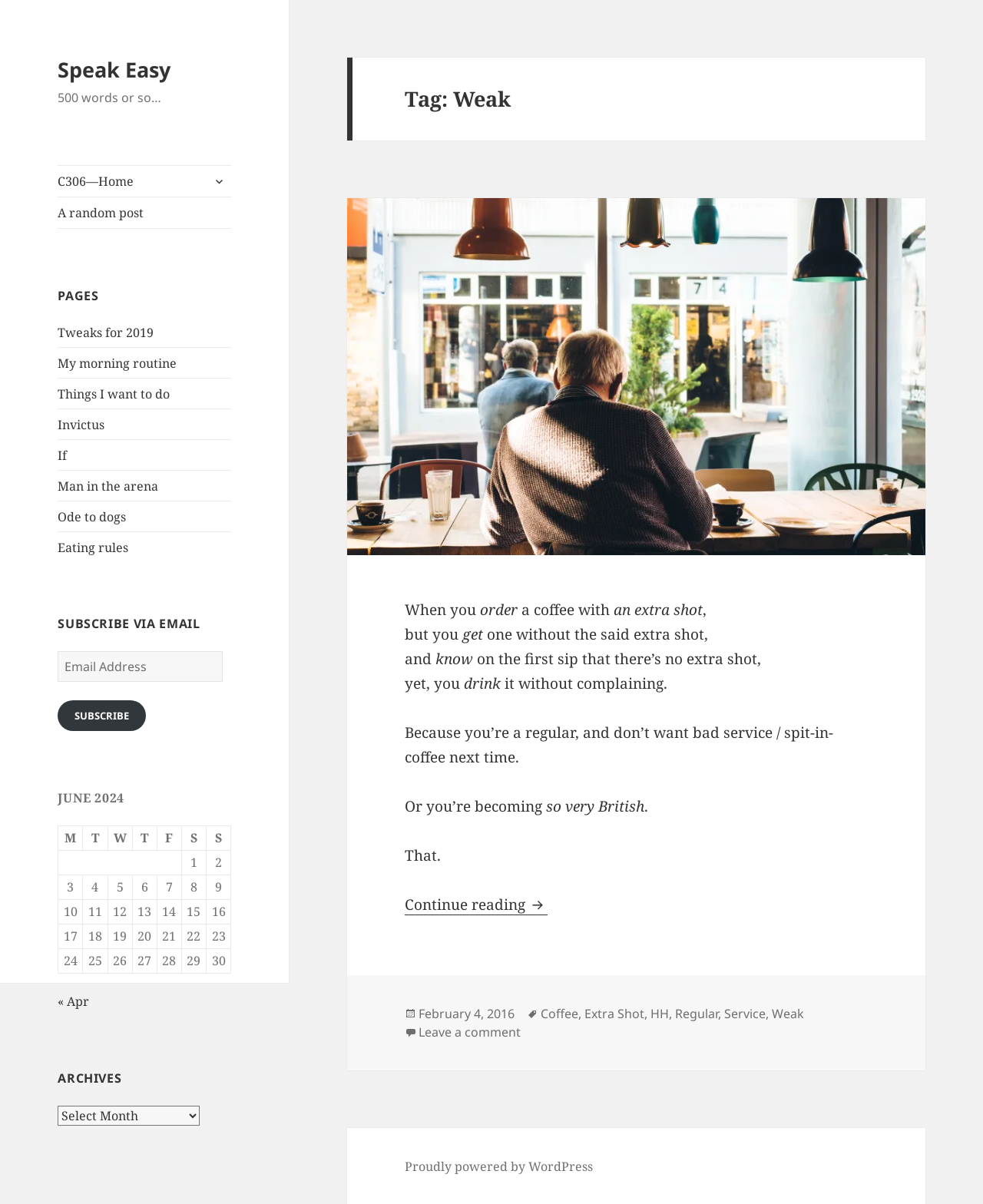Create a detailed narrative of the webpage’s visual and textual elements.

The webpage is titled "Weak – Speak Easy" and has a prominent link to "Speak Easy" at the top left corner. Below this link, there is a brief description "500 words or so…" followed by a link to "C306—Home" and a button to expand a child menu.

To the right of these elements, there is a section labeled "PAGES" with several links to various articles, including "Tweaks for 2019", "My morning routine", and "Invictus". Below this section, there is a heading "SUBSCRIBE VIA EMAIL" with a text box to enter an email address and a "SUBSCRIBE" button.

Further down the page, there is a table with a caption "JUNE 2024" displaying a calendar for the month. The table has seven columns labeled "M", "T", "W", "T", "F", "S", and "S", representing the days of the week. Each row in the table corresponds to a date in June, with the date numbers ranging from 1 to 30.

Below the table, there is a navigation section with links to previous and next months, labeled "« Apr" and "»". Following this, there is a heading "ARCHIVES" with a dropdown combobox to select archives.

The main content of the page is an article titled "Tag: Weak" with a brief text "When you order a coffee with…". The article appears to be a blog post or an essay, but the content is not fully displayed.